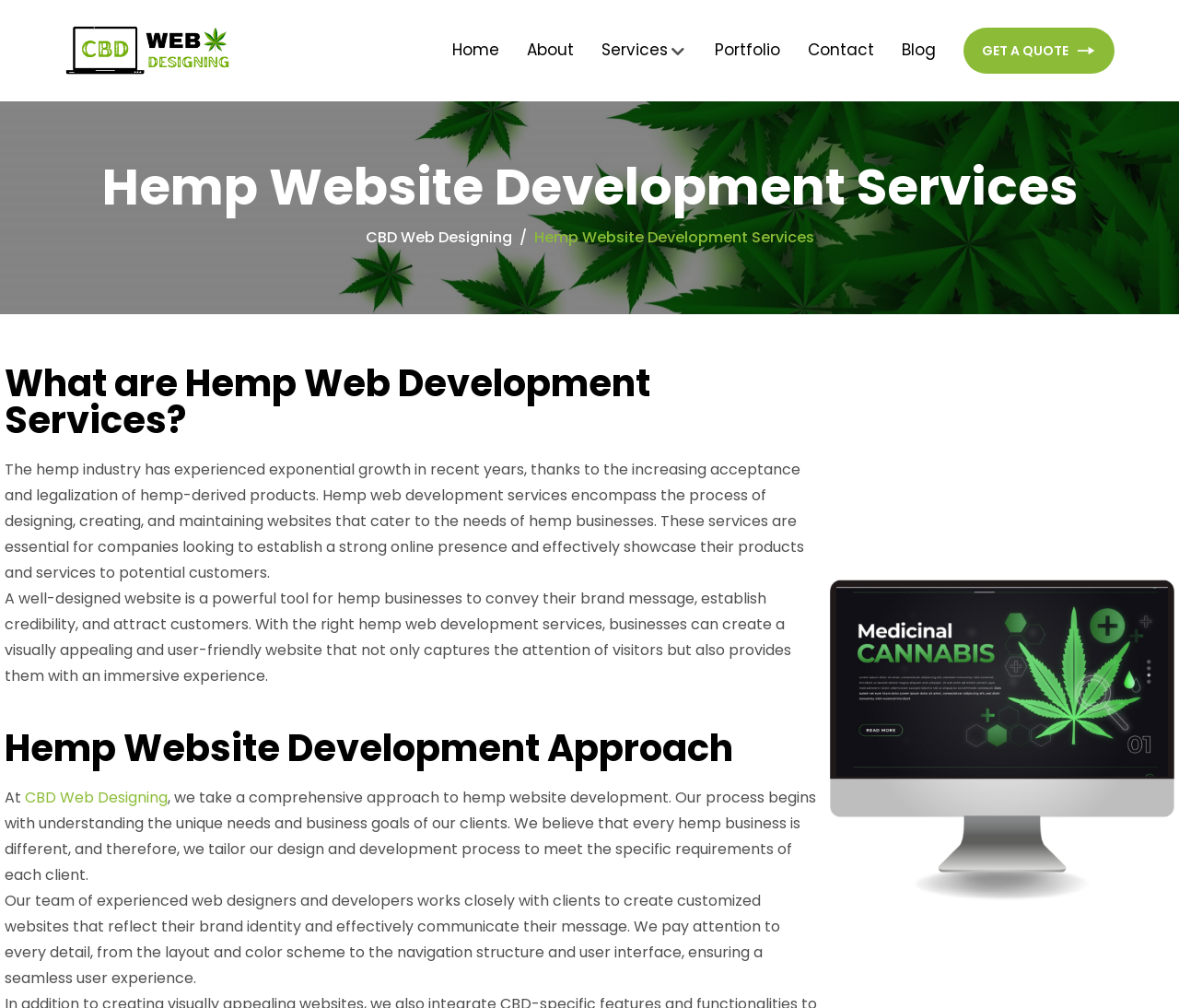Find the bounding box coordinates for the area you need to click to carry out the instruction: "Go to Home page". The coordinates should be four float numbers between 0 and 1, indicated as [left, top, right, bottom].

[0.384, 0.0, 0.423, 0.1]